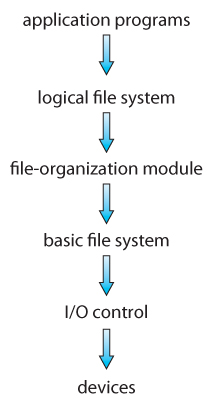Describe every significant element in the image thoroughly.

The image depicts a diagram illustrating the layered structure of a file system, commonly referred to as a "layered file system." This diagram visually represents how different components interact within a computer's architecture, specifically focusing on data storage and retrieval. At the top, application programs interface with the logical file system, which abstracts file details for user experience. Below it, the file-organization module plays a crucial role in managing how files are linked to their physical counterparts on storage devices. The basic file system provides direct access to raw data blocks, interfacing with the I/O control layer responsible for managing communication with hardware devices. This structure highlights the organized approach of file systems, emphasizing interaction from high-level applications down to physical devices. The accompanying text, "Figure 12.1 - Layered file system," identifies the diagram as part of a larger discussion on file-system structure, notably in Chapter 12 of "Operating System Concepts, Ninth Edition" by Abraham Silberschatz, Greg Gagne, and Peter Baer Galvin.